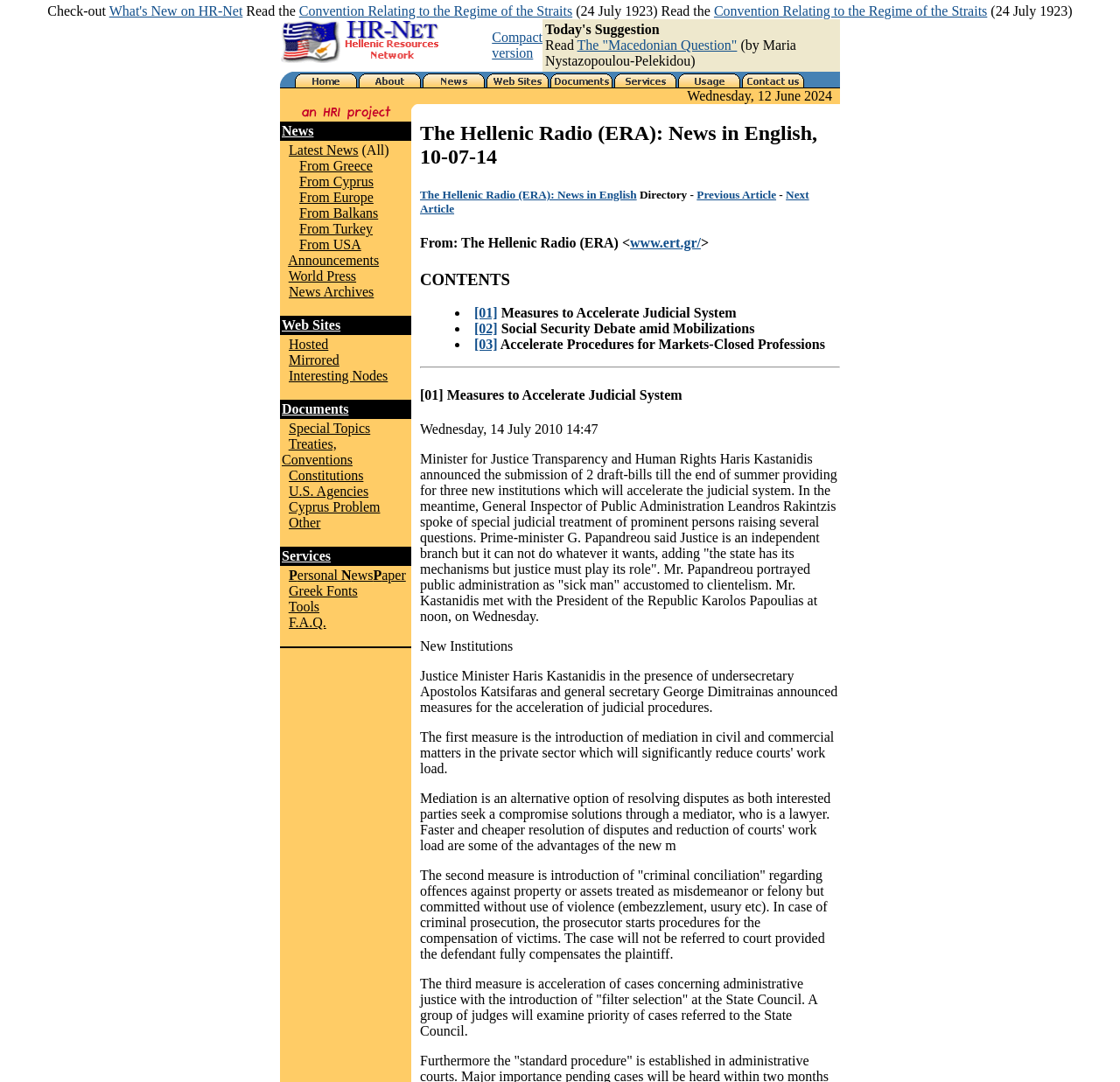Determine the bounding box for the described HTML element: "Hydroxyethyl Cellulose". Ensure the coordinates are four float numbers between 0 and 1 in the format [left, top, right, bottom].

None